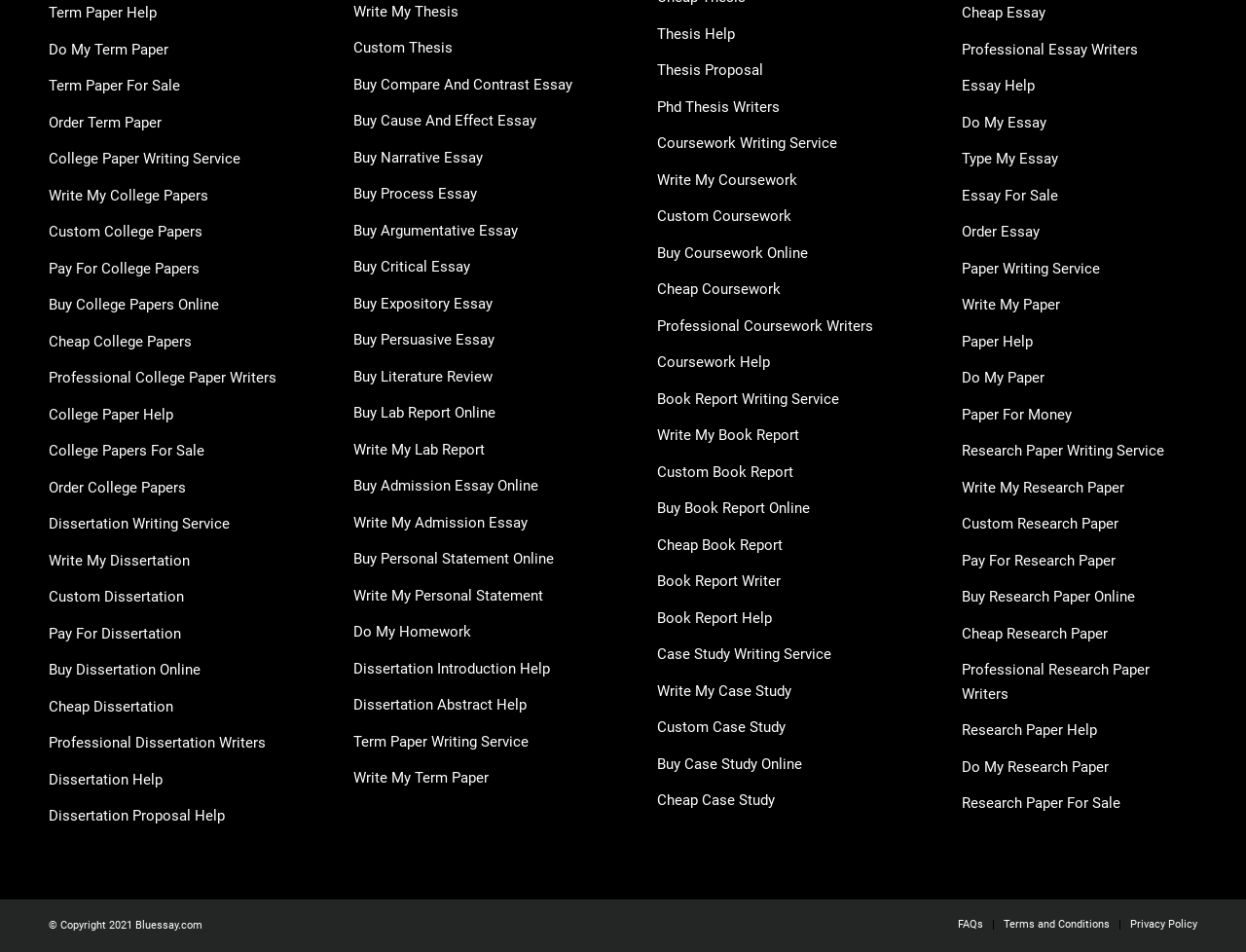Please answer the following question using a single word or phrase: 
How many types of essays can be written by this service?

At least 7